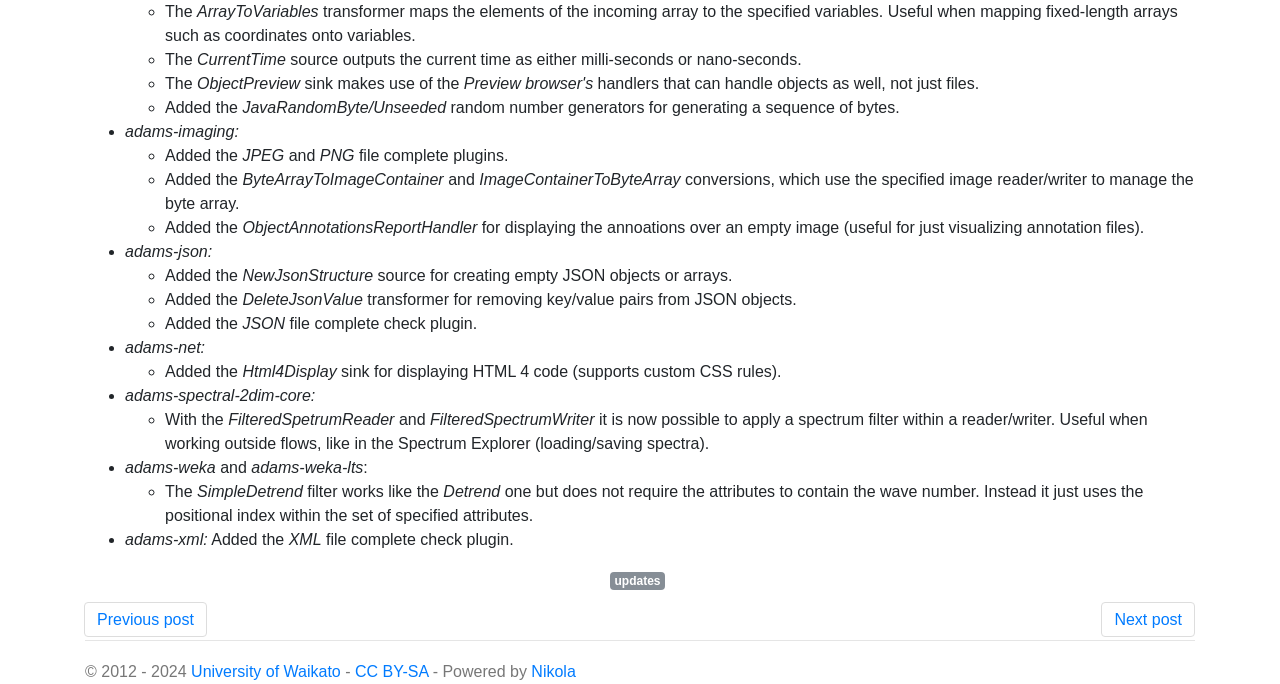Utilize the details in the image to thoroughly answer the following question: How many file complete plugins are mentioned?

The webpage mentions three file complete plugins: JPEG, PNG, and another one. These plugins are mentioned in the section that starts with 'Added the...'.